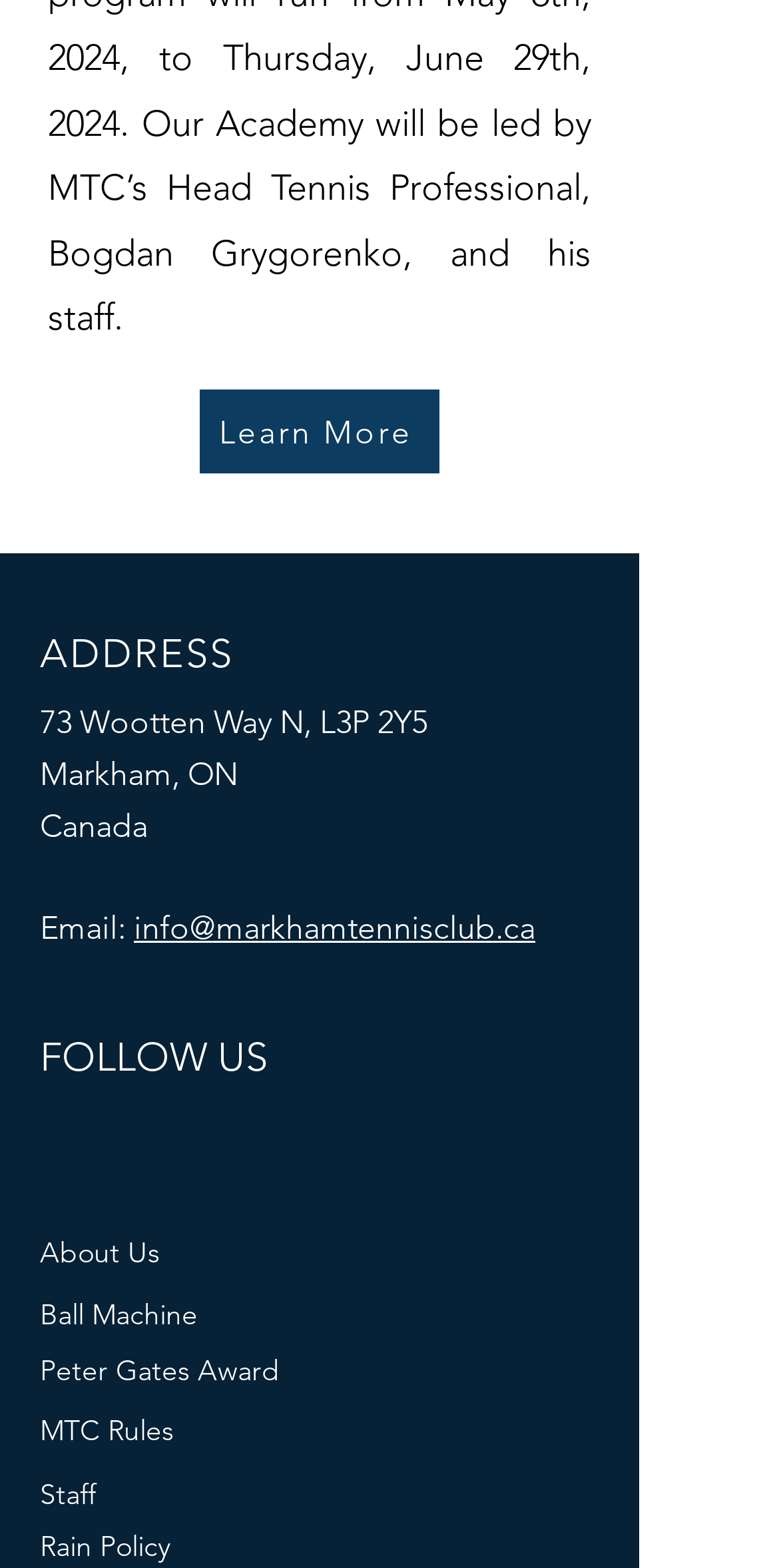Determine the bounding box coordinates of the clickable element necessary to fulfill the instruction: "Visit ADDRESS". Provide the coordinates as four float numbers within the 0 to 1 range, i.e., [left, top, right, bottom].

[0.051, 0.402, 0.3, 0.432]